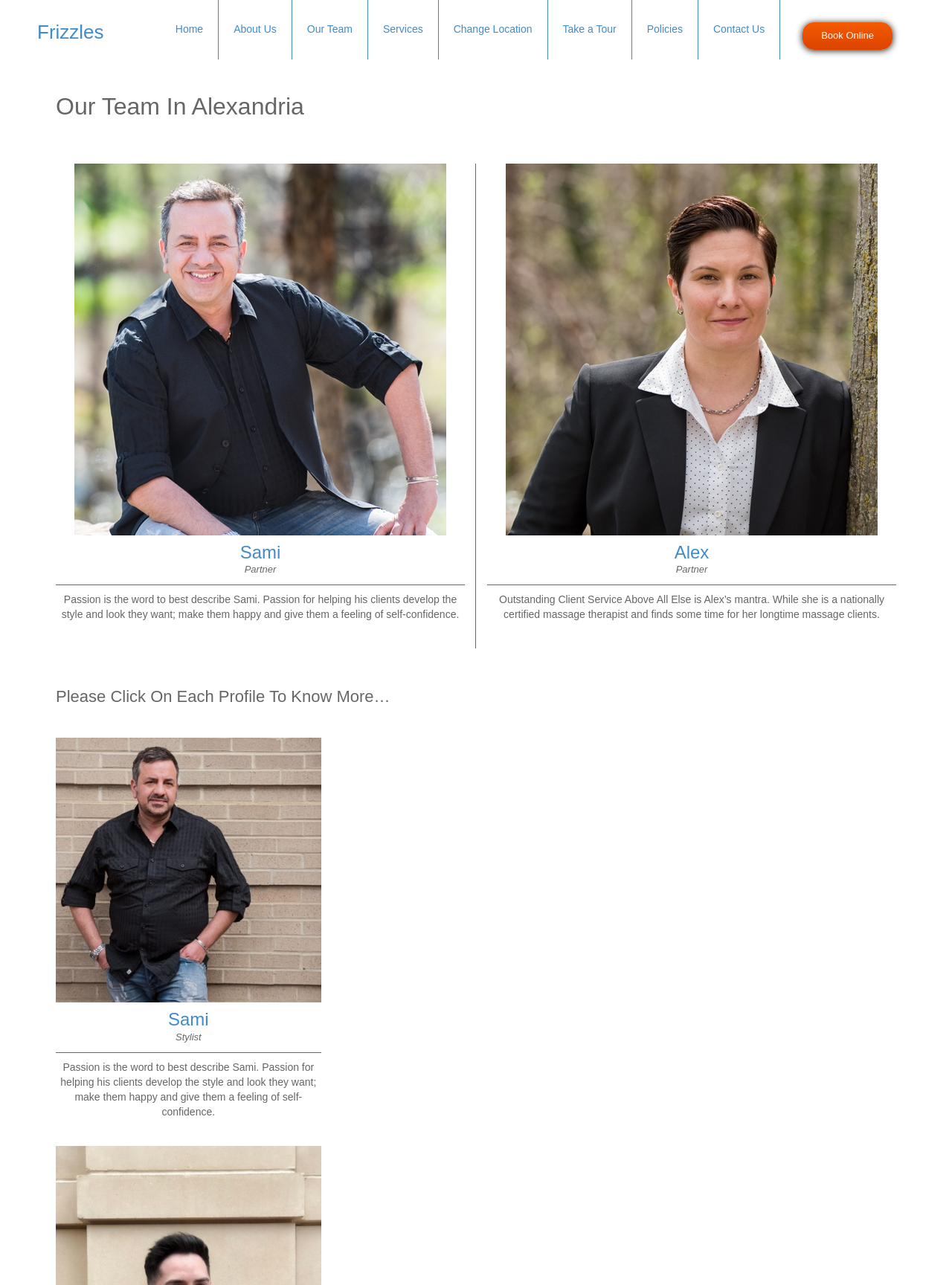Respond with a single word or phrase to the following question:
What is the name of the team?

Frizzles